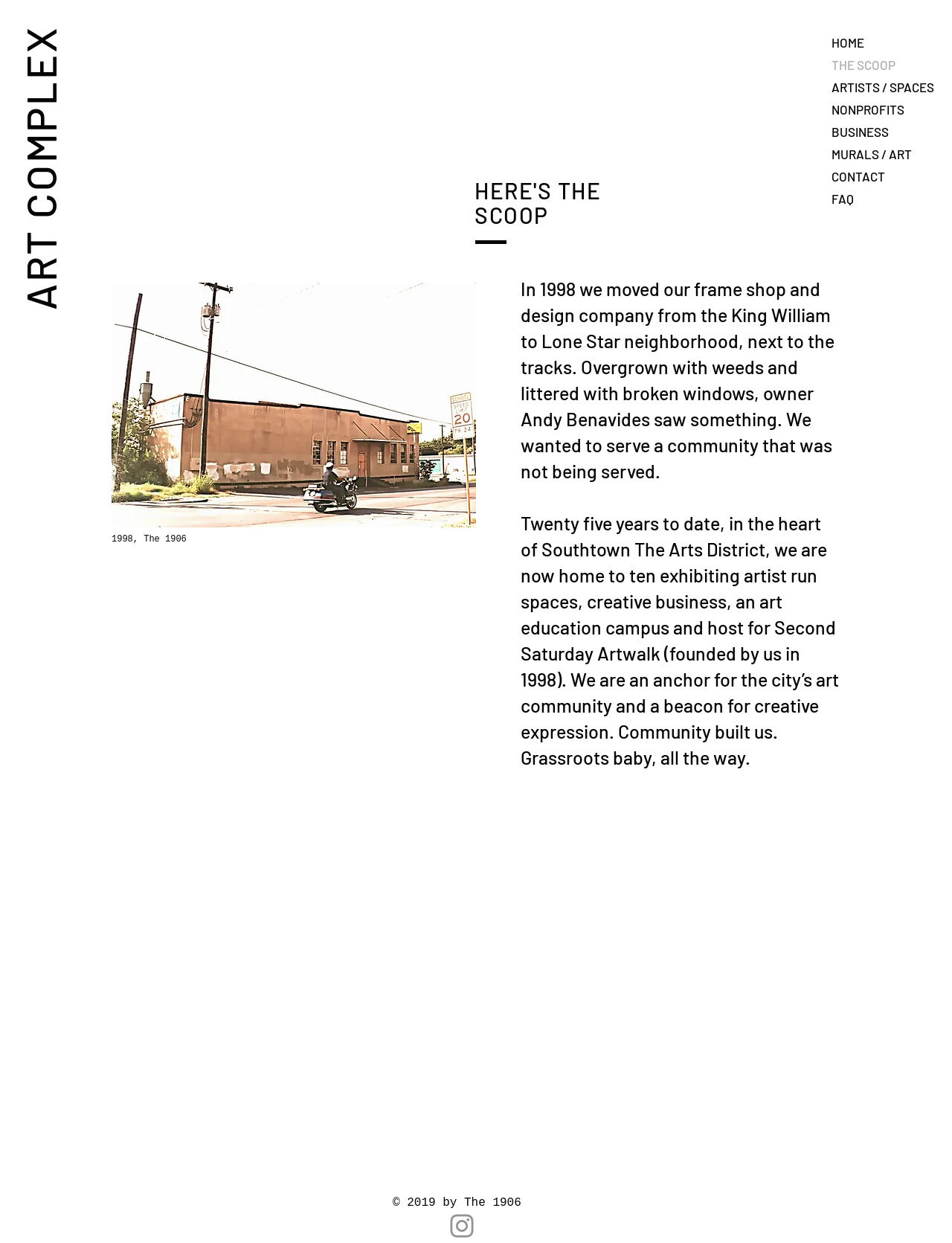Find the coordinates for the bounding box of the element with this description: "ART COMPLEX".

[0.016, 0.012, 0.068, 0.258]